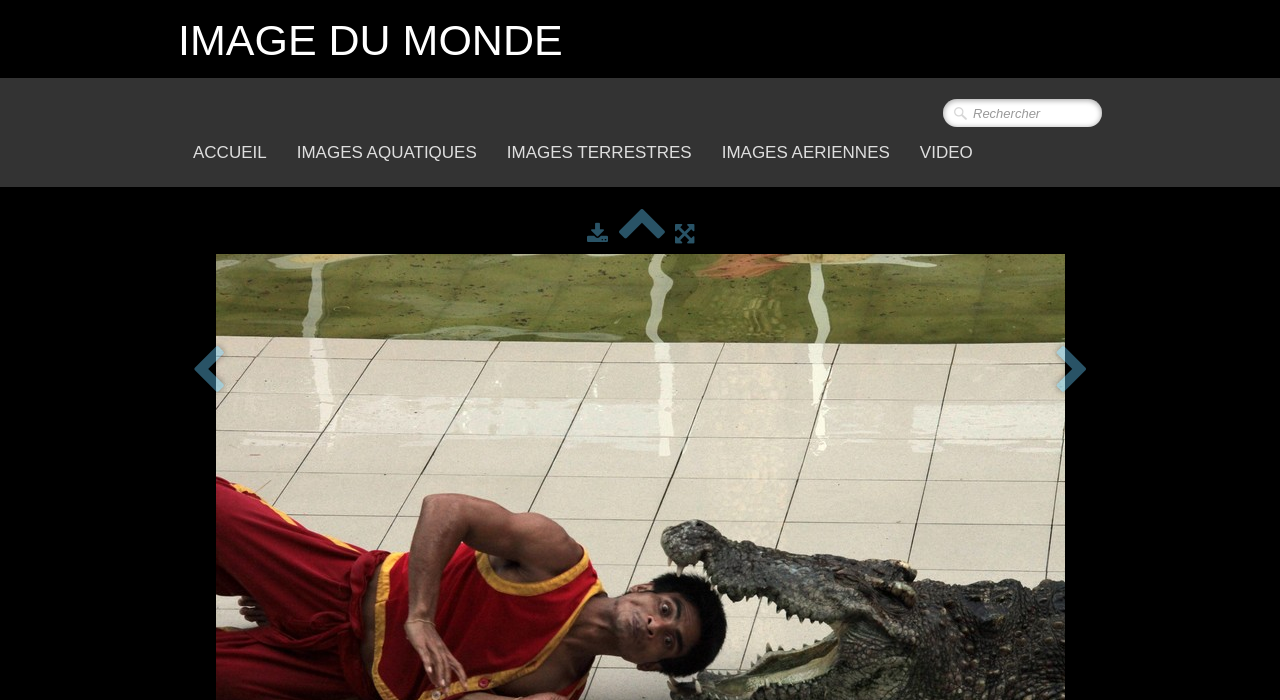Find the bounding box coordinates corresponding to the UI element with the description: "title="Suivant"". The coordinates should be formatted as [left, top, right, bottom], with values as floats between 0 and 1.

[0.823, 0.493, 0.852, 0.566]